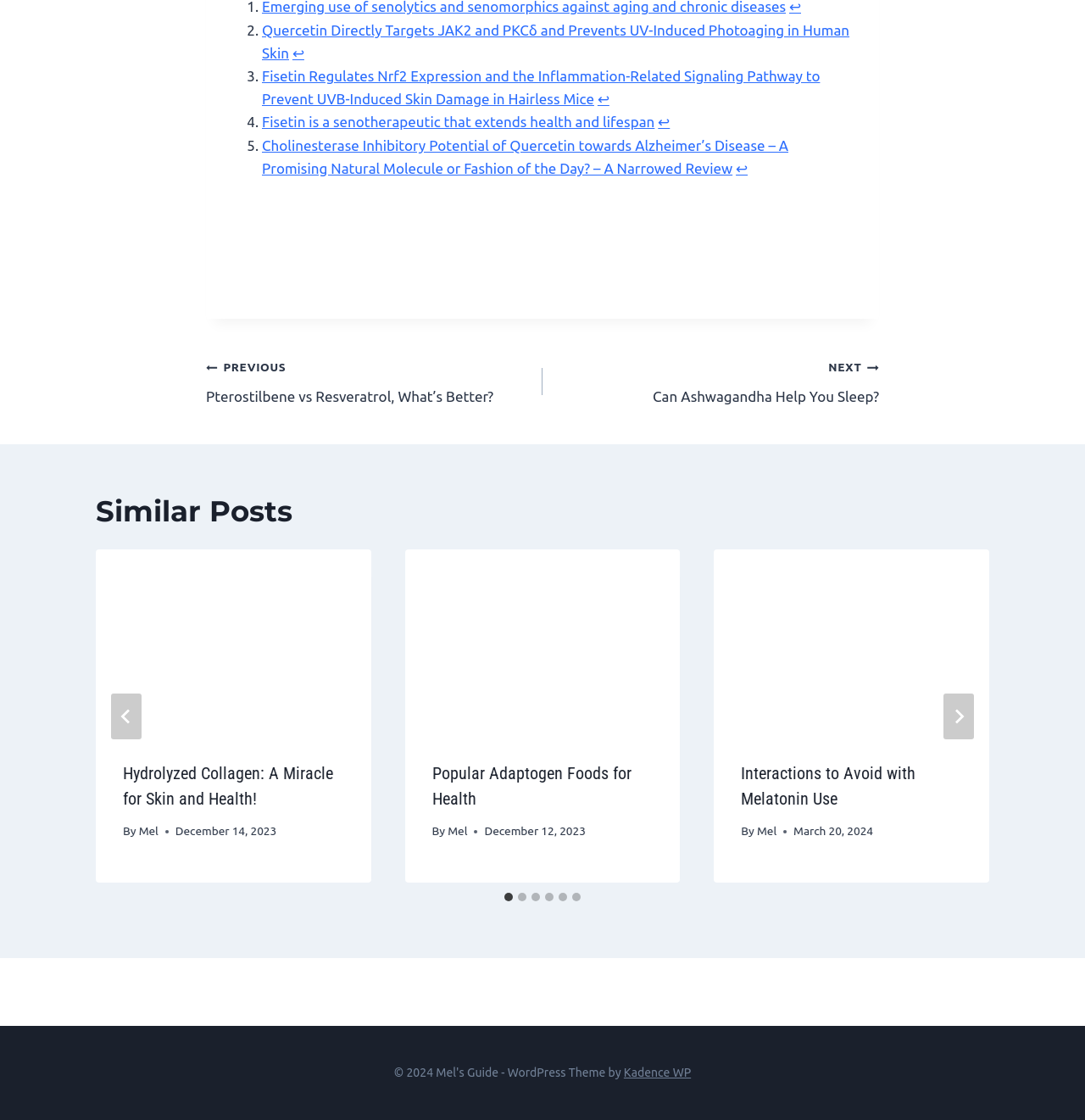Can you find the bounding box coordinates for the element to click on to achieve the instruction: "Select the '2 of 6' slide"?

[0.398, 0.679, 0.602, 0.751]